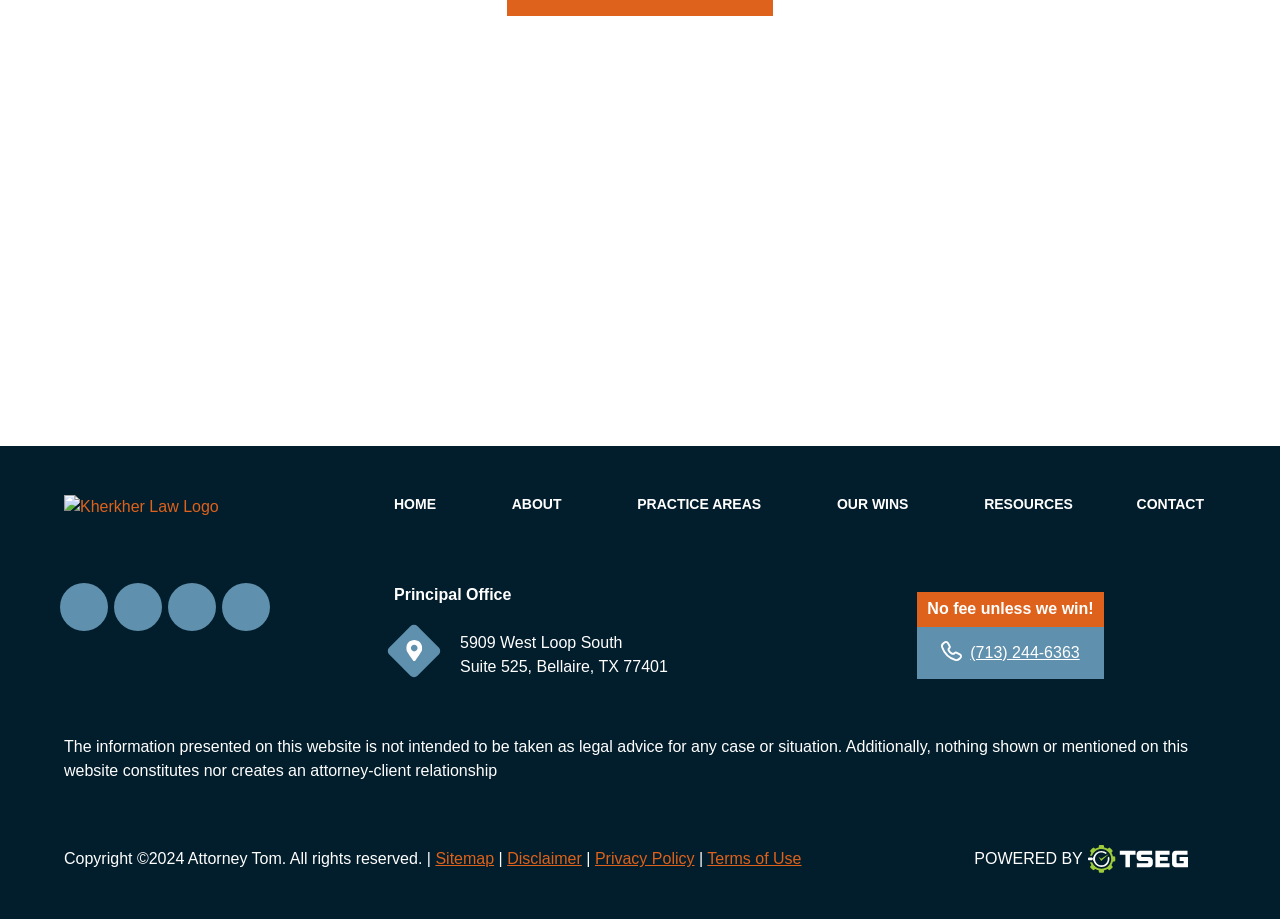Identify the bounding box coordinates of the specific part of the webpage to click to complete this instruction: "Call the phone number (713) 244-6363".

[0.758, 0.701, 0.844, 0.719]